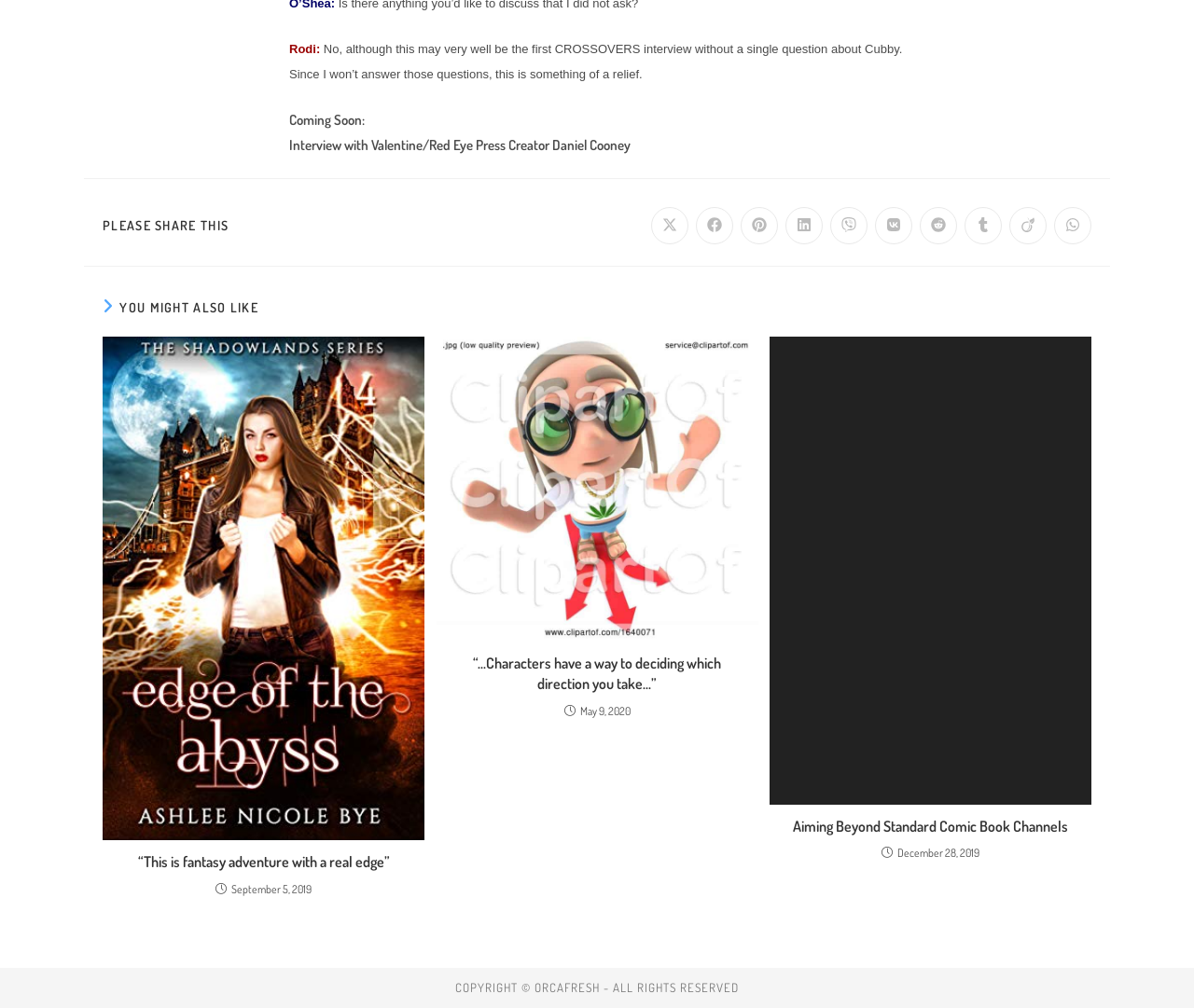Kindly determine the bounding box coordinates for the area that needs to be clicked to execute this instruction: "Read more about the article Aiming Beyond Standard Comic Book Channels".

[0.645, 0.334, 0.914, 0.798]